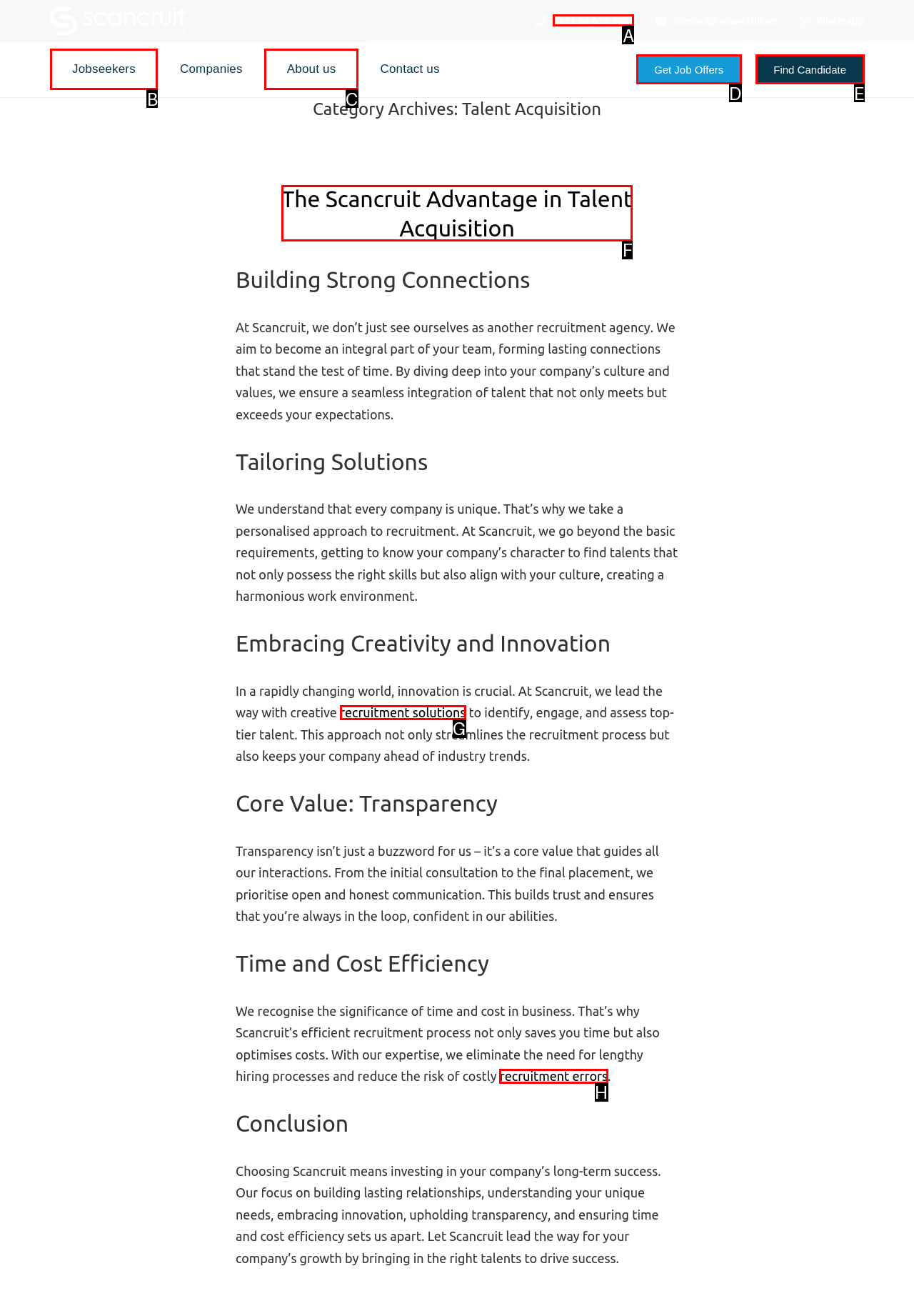For the instruction: Learn about Scancruit Advantage in Talent Acquisition, which HTML element should be clicked?
Respond with the letter of the appropriate option from the choices given.

F